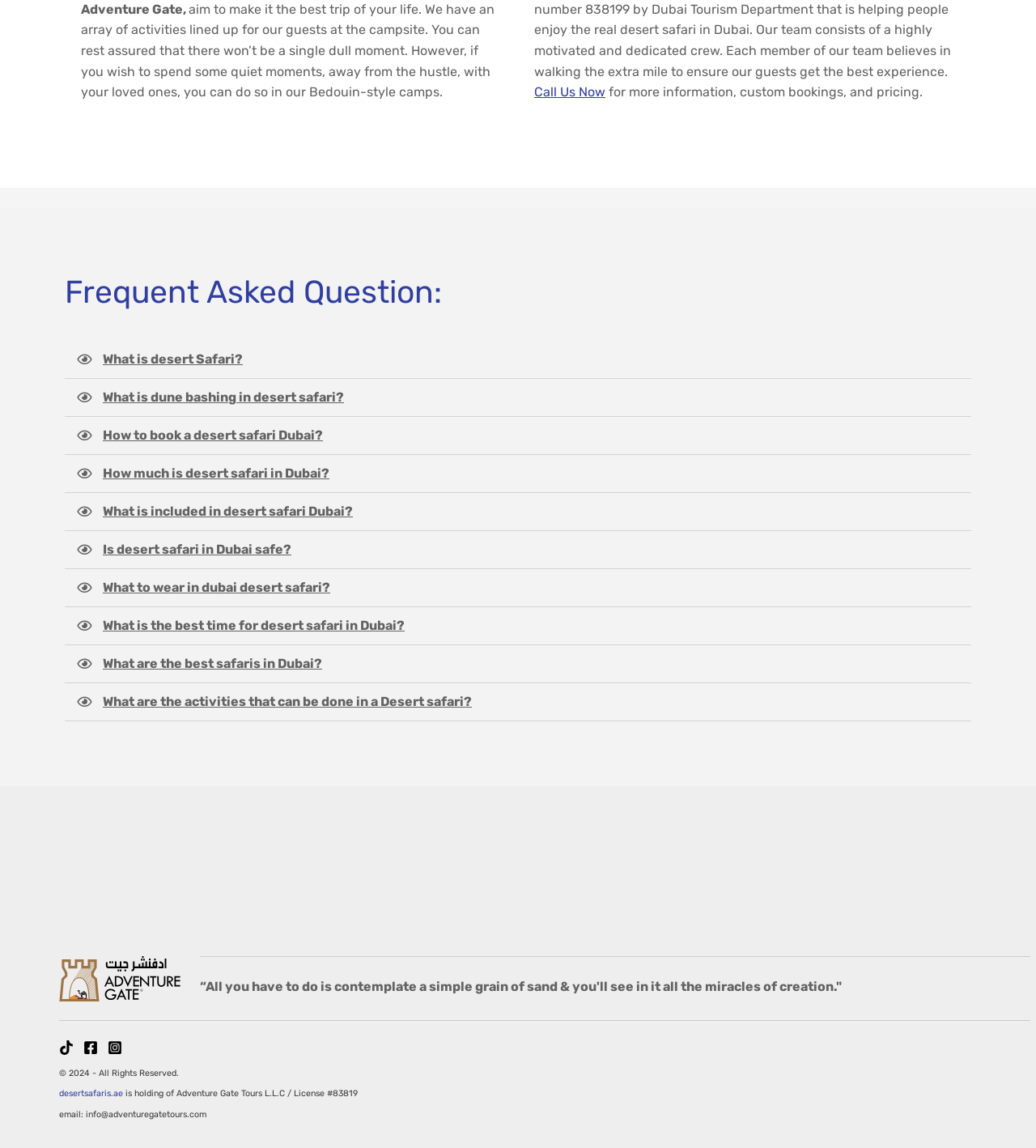What are the activities that can be done in a Desert safari?
Please answer the question with a detailed response using the information from the screenshot.

The tab 'What are the activities that can be done in a Desert safari?' is part of the Frequently Asked Questions section, which implies that there are various activities that can be done in a Desert safari, but the specific activities are not listed on this webpage.